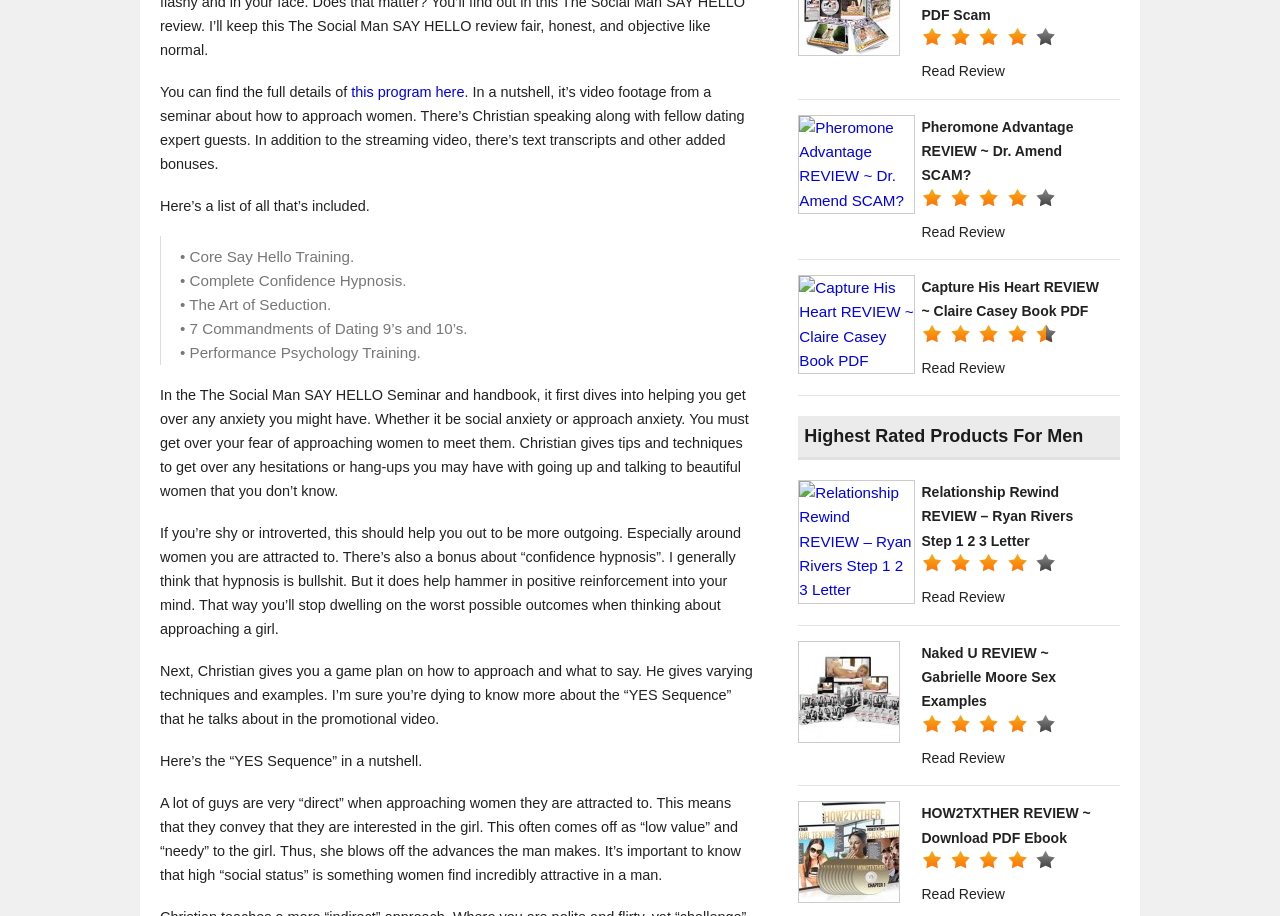Mark the bounding box of the element that matches the following description: "this program here".

[0.274, 0.092, 0.363, 0.109]